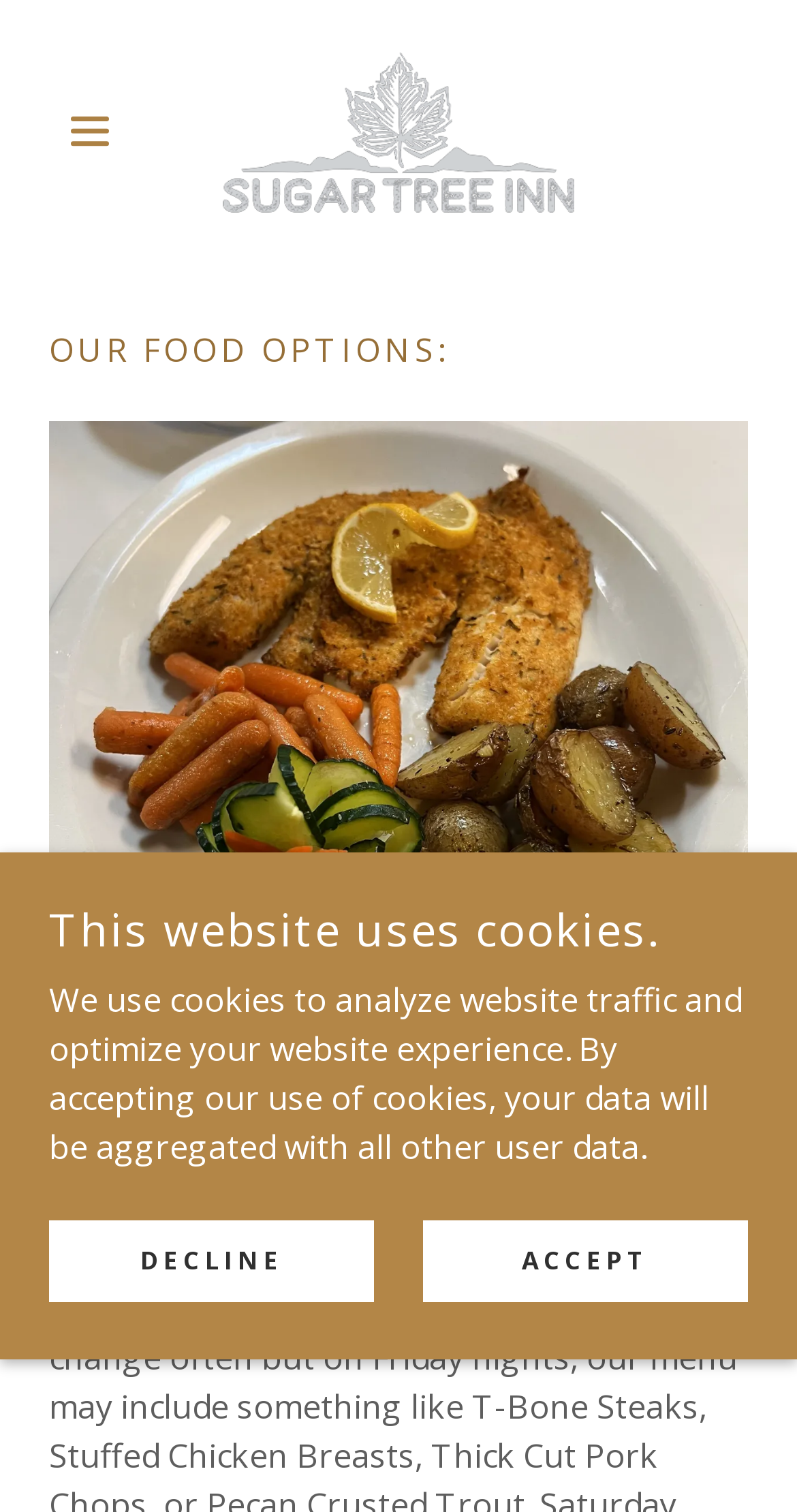Can you give a comprehensive explanation to the question given the content of the image?
What is the layout of the website's main content?

By analyzing the bounding box coordinates, I found that the website's main content is divided into a header section (containing the inn's logo and navigation) and a body section (containing the food options and cookie policy).